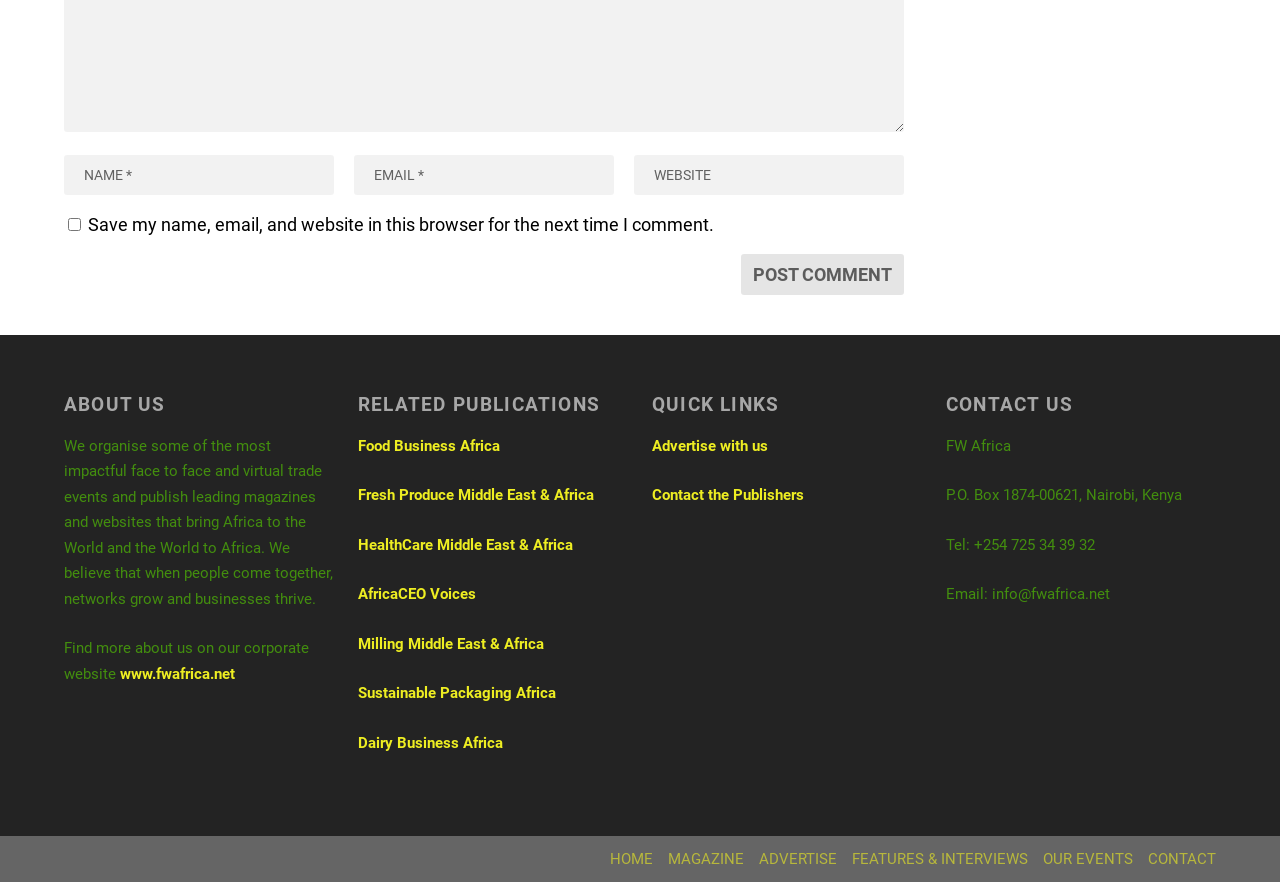Extract the bounding box coordinates for the UI element described as: "CEO Voices".

[0.311, 0.664, 0.372, 0.685]